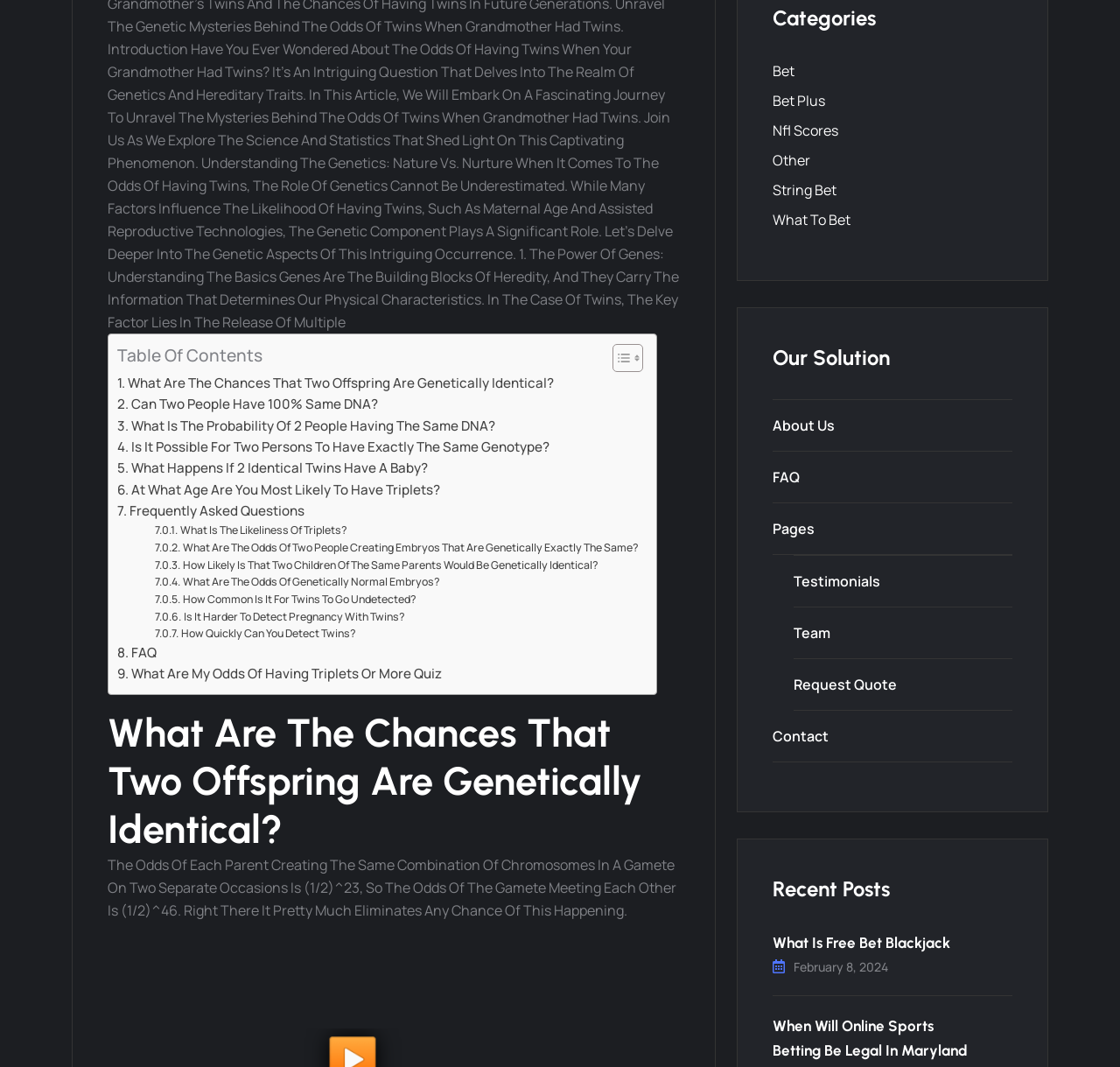Refer to the image and answer the question with as much detail as possible: What is the date mentioned in the 'Recent Posts' section?

I looked at the 'Recent Posts' section and found the date 'February 8, 2024' mentioned. This date is likely related to a recent post or article on the webpage.